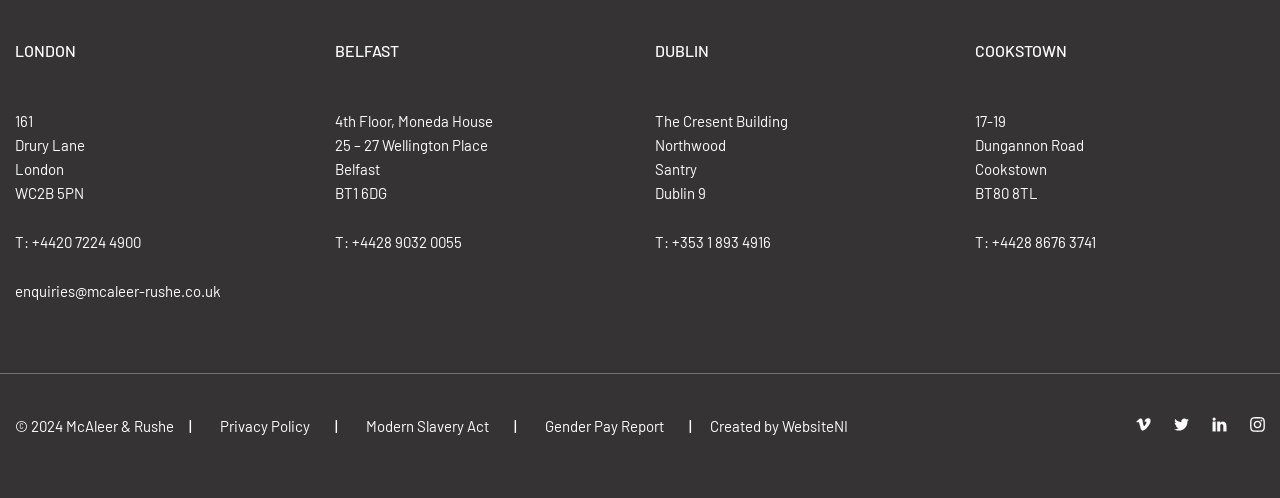For the following element description, predict the bounding box coordinates in the format (top-left x, top-left y, bottom-right x, bottom-right y). All values should be floating point numbers between 0 and 1. Description: +353 1 893 4916

[0.525, 0.468, 0.602, 0.504]